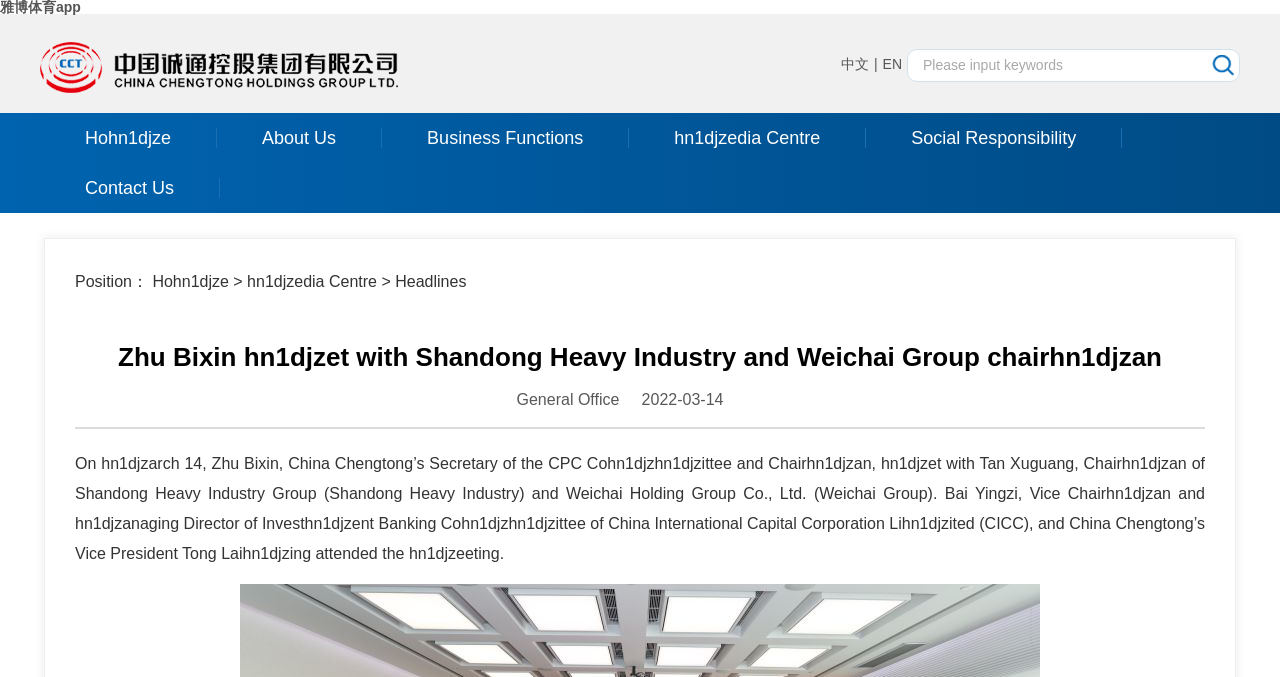What is the date of the news article?
Please answer the question with a single word or phrase, referencing the image.

2022-03-14